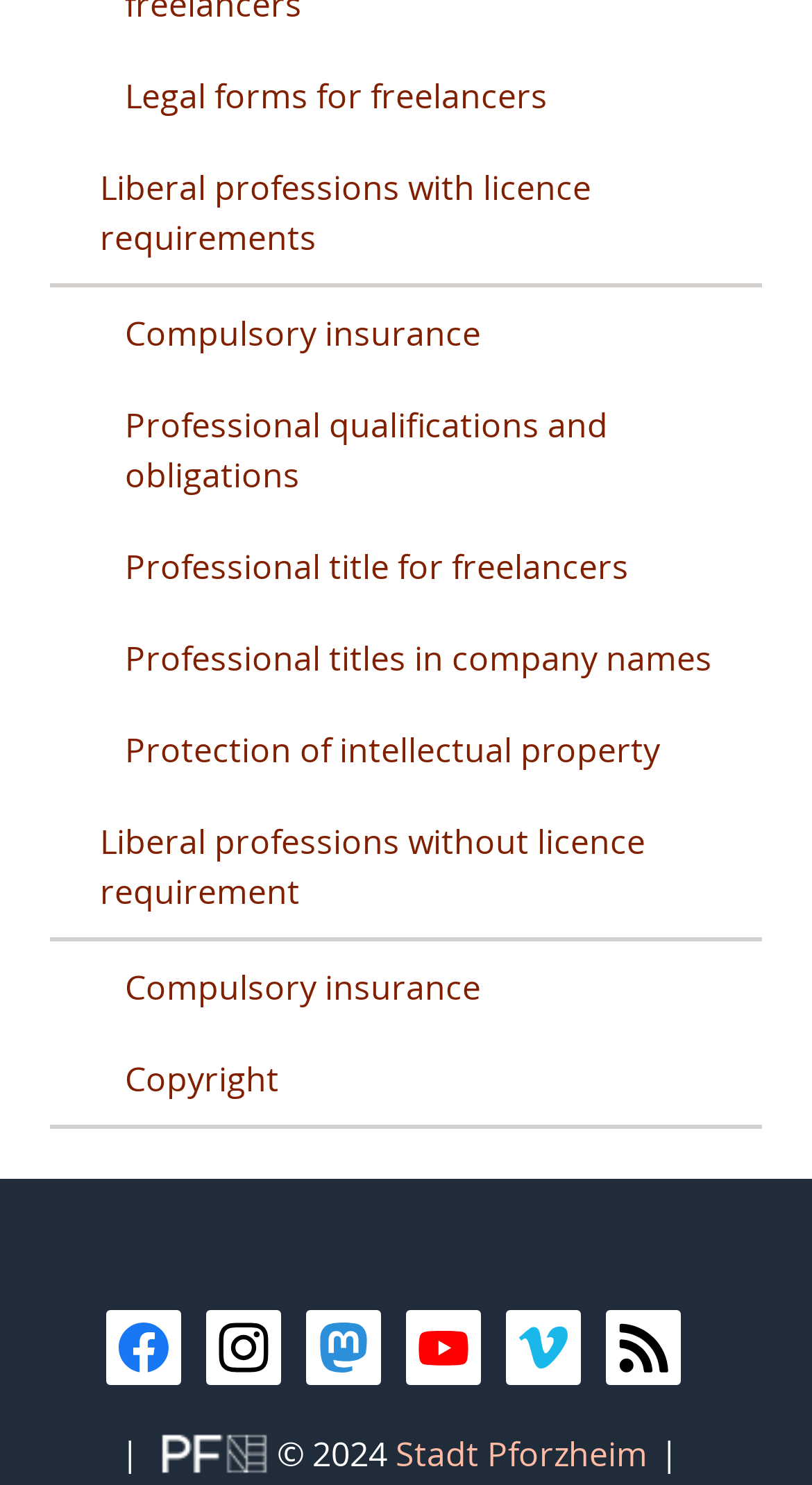Determine the bounding box coordinates for the area that needs to be clicked to fulfill this task: "Visit 'Professional title for freelancers'". The coordinates must be given as four float numbers between 0 and 1, i.e., [left, top, right, bottom].

[0.062, 0.35, 0.938, 0.412]